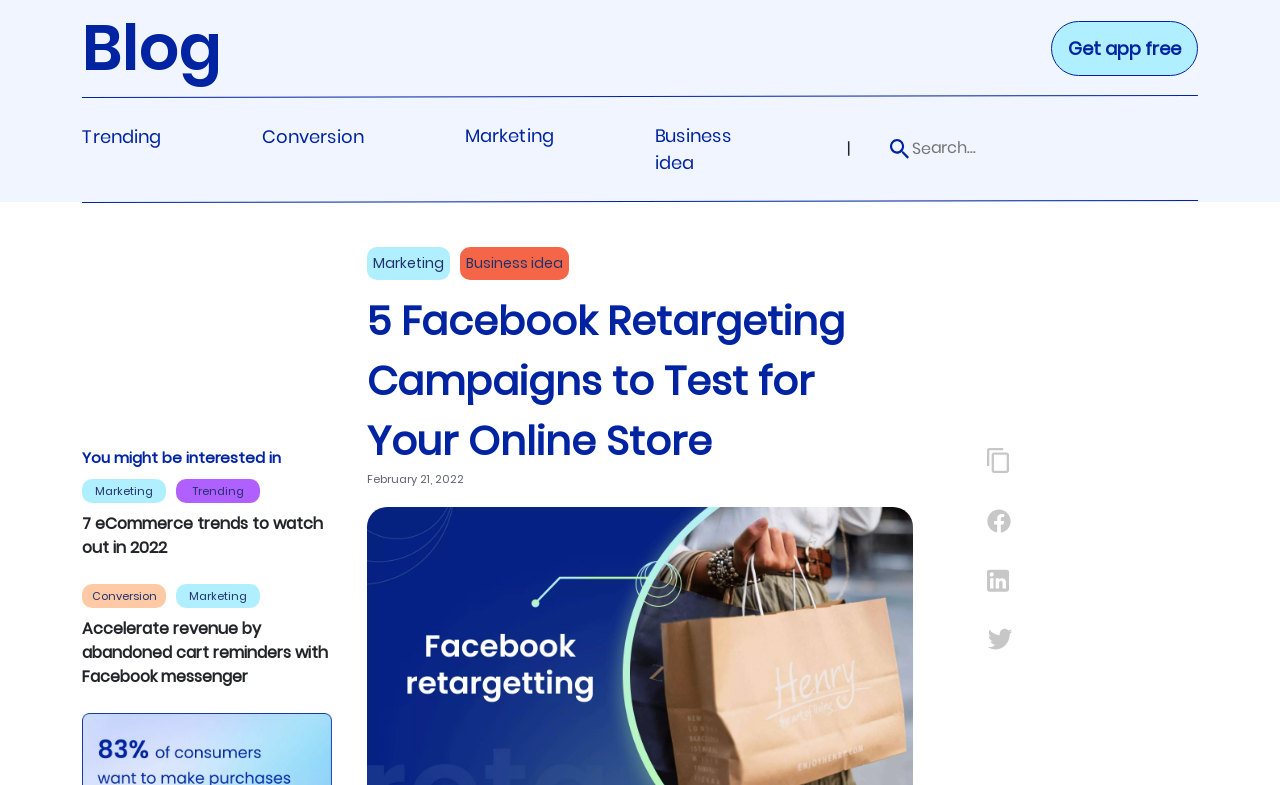Determine the bounding box of the UI component based on this description: "قوانین و مقررات". The bounding box coordinates should be four float values between 0 and 1, i.e., [left, top, right, bottom].

None